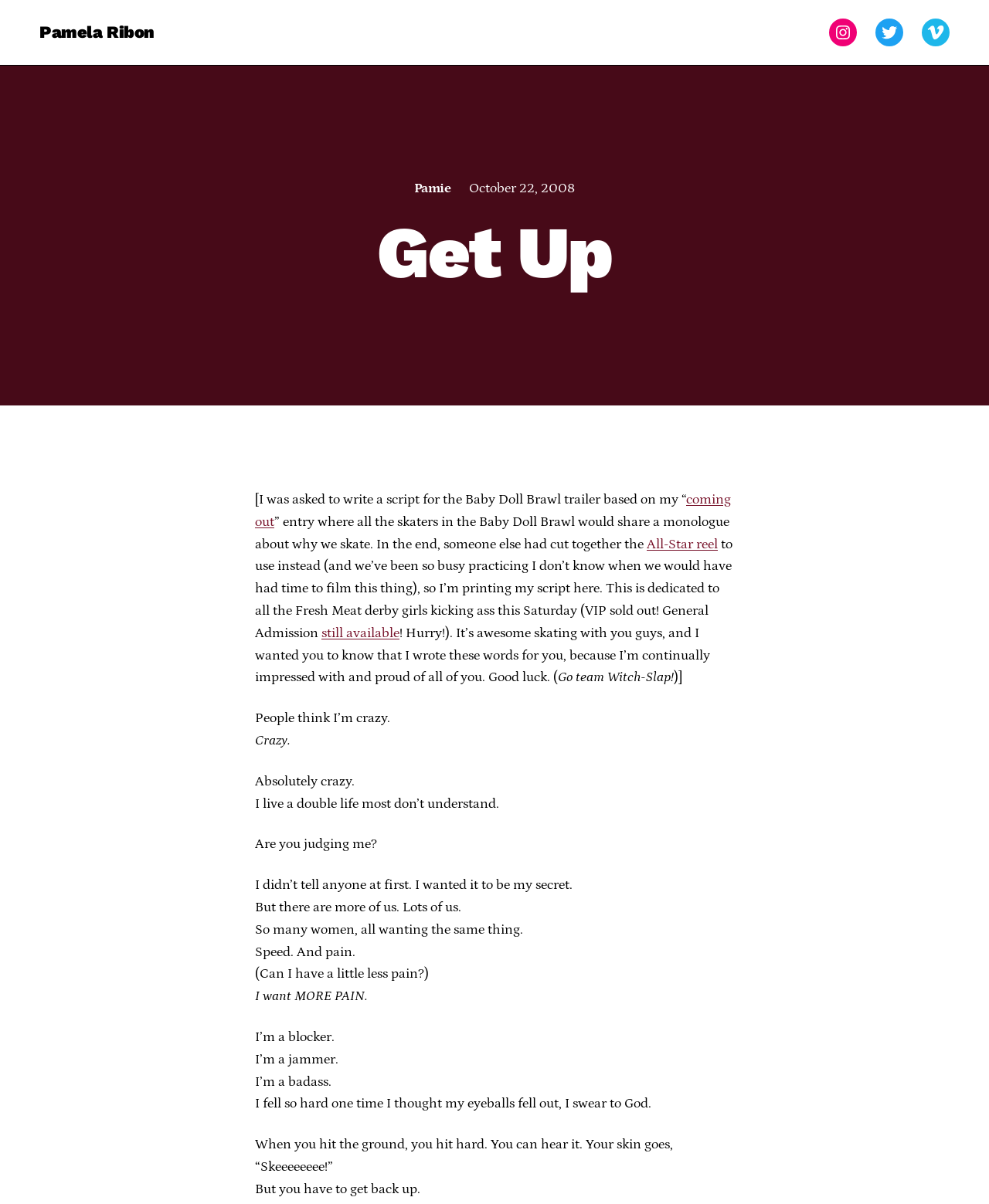Please specify the bounding box coordinates of the element that should be clicked to execute the given instruction: 'Read the script for the Baby Doll Brawl trailer'. Ensure the coordinates are four float numbers between 0 and 1, expressed as [left, top, right, bottom].

[0.258, 0.409, 0.694, 0.421]